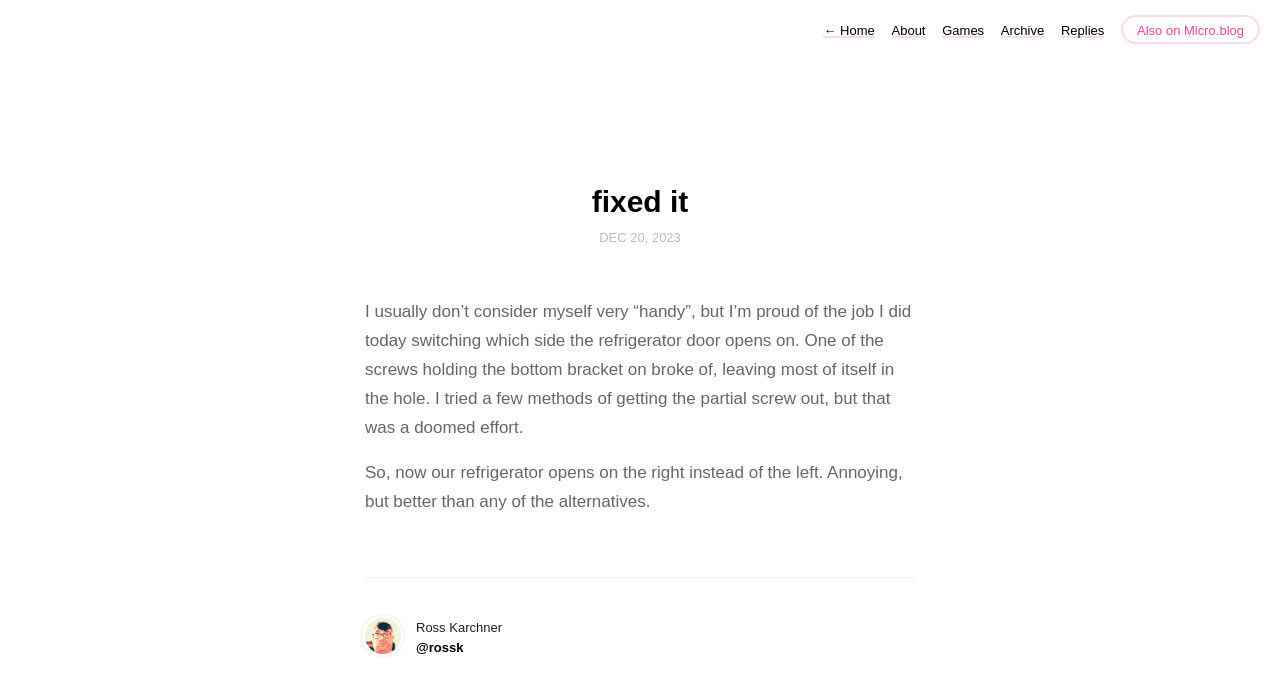Write a detailed summary of the webpage.

This webpage is a personal blog or journal entry by Ross Karchner, an infosec professional and gamedev hobbyist living in Northern VA. At the top of the page, there is a navigation menu with six links: "← Home", "About", "Games", "Archive", "Replies", and "Also on Micro.blog", aligned horizontally and evenly spaced.

Below the navigation menu, there is a header section with the title "fixed it" and a date "DEC 20, 2023". The title and date are centered and positioned near the top of the page.

The main content of the page is a journal entry or blog post, which consists of two paragraphs of text. The first paragraph describes the author's experience of switching the side of the refrigerator door and overcoming a challenge with a broken screw. The second paragraph is a brief conclusion, mentioning that the refrigerator now opens on the right side instead of the left.

Below the text, there is an image, likely related to the journal entry, positioned near the bottom of the page. To the right of the image, there are two links: "Ross Karchner" and "@rossk", which may be the author's name and username, respectively.

Overall, the webpage has a simple and clean layout, with a focus on the journal entry and minimal visual elements.